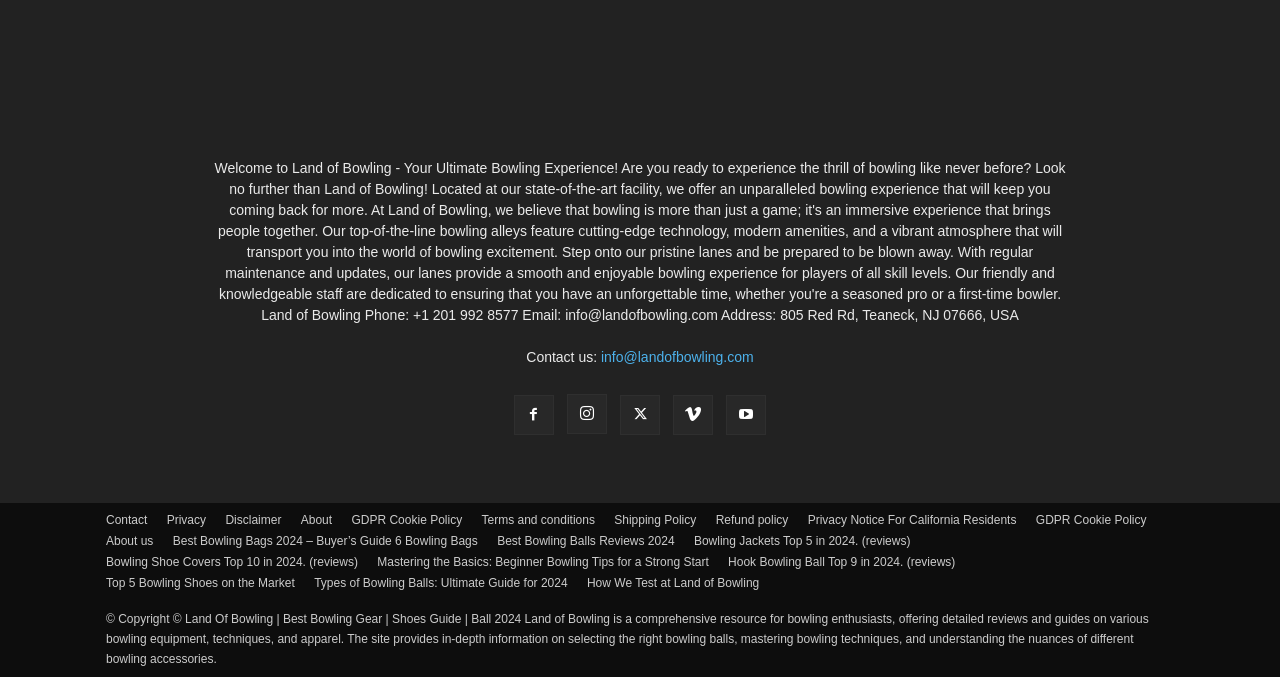From the element description: "About us", extract the bounding box coordinates of the UI element. The coordinates should be expressed as four float numbers between 0 and 1, in the order [left, top, right, bottom].

[0.083, 0.785, 0.12, 0.812]